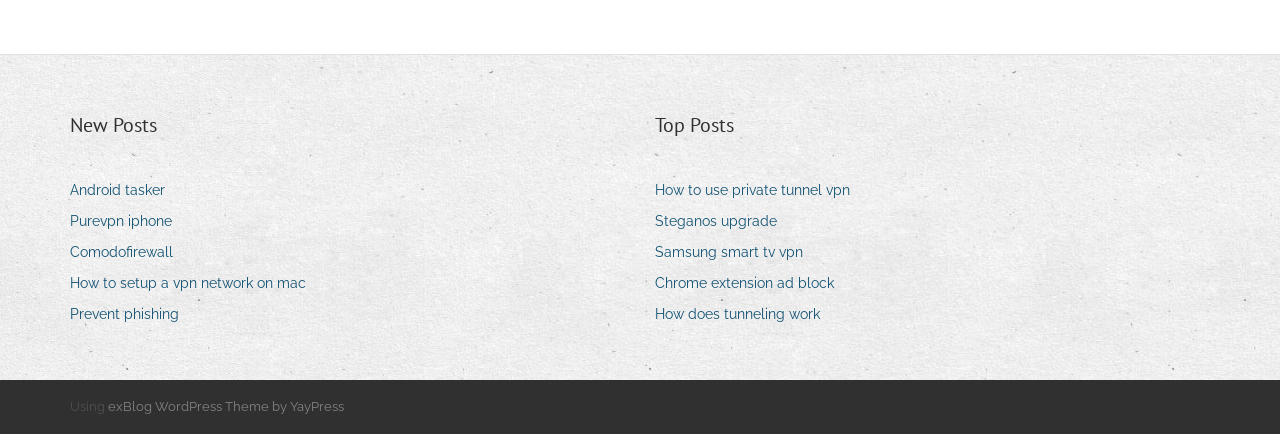Give a succinct answer to this question in a single word or phrase: 
What is the theme of the blog?

exBlog WordPress Theme